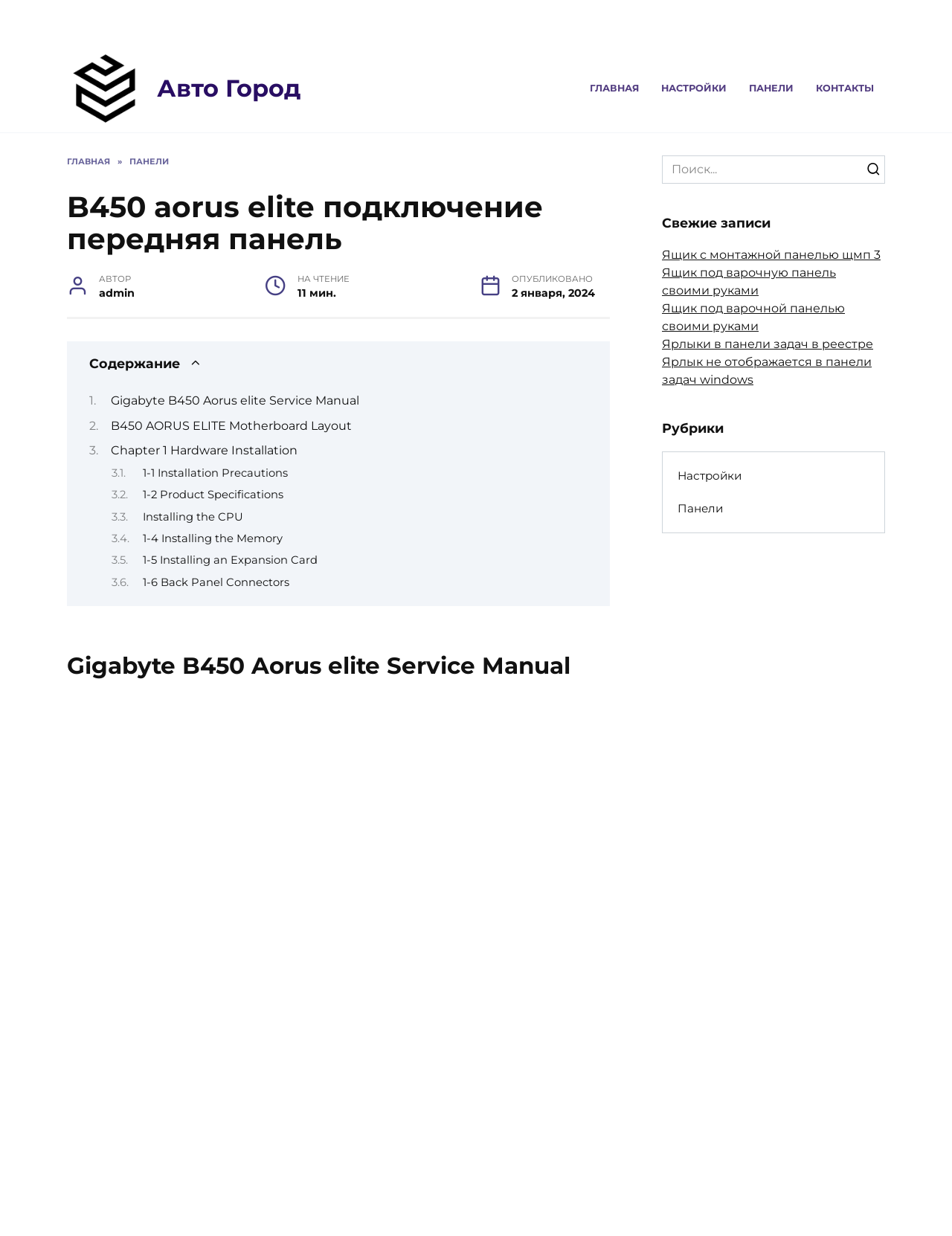What is the purpose of the search box?
Please use the visual content to give a single word or phrase answer.

To search for content